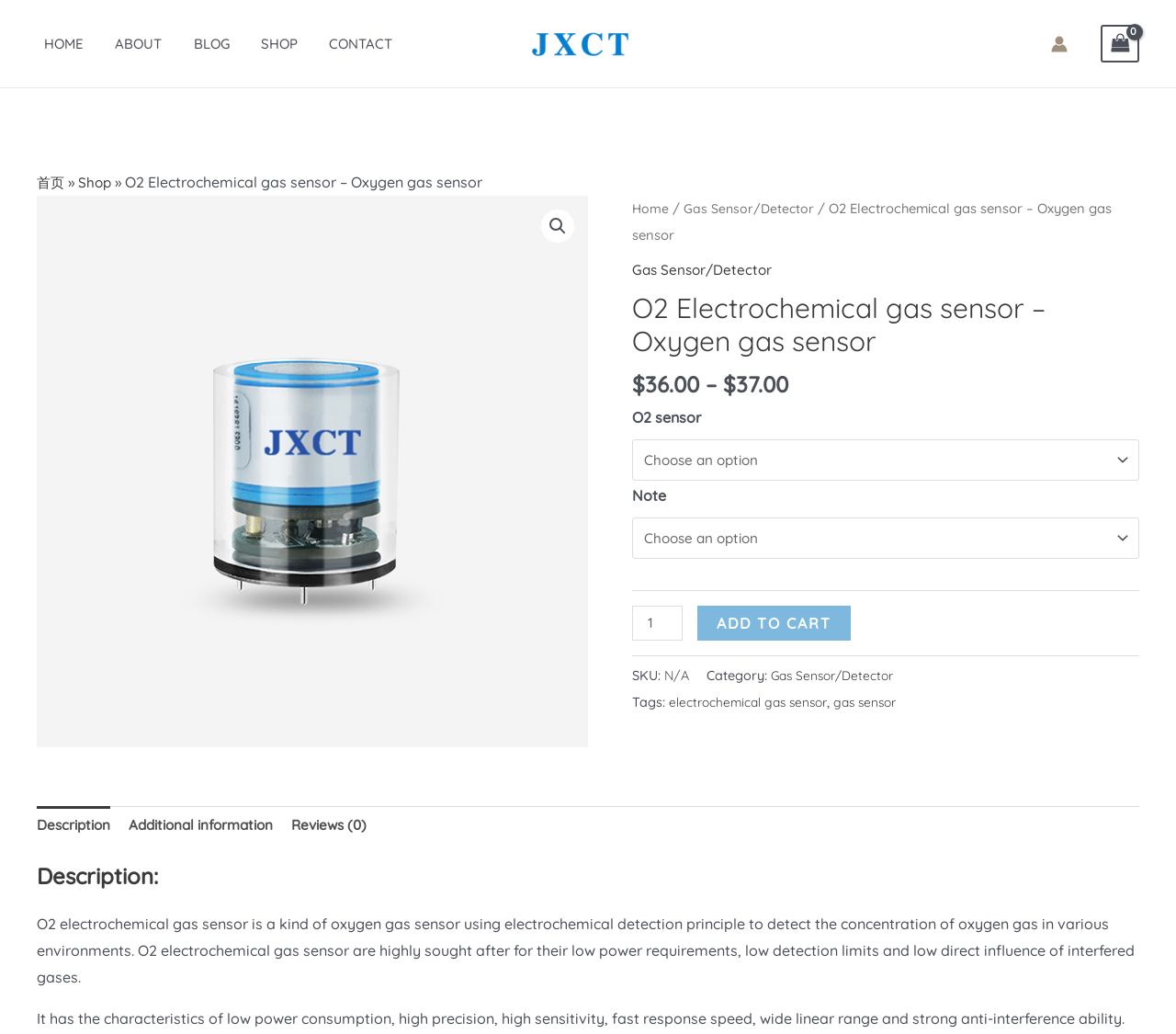How many reviews does the product have?
Using the information from the image, provide a comprehensive answer to the question.

I found the answer by looking at the tab element with the text 'Reviews (0)' which indicates that the product has 0 reviews.